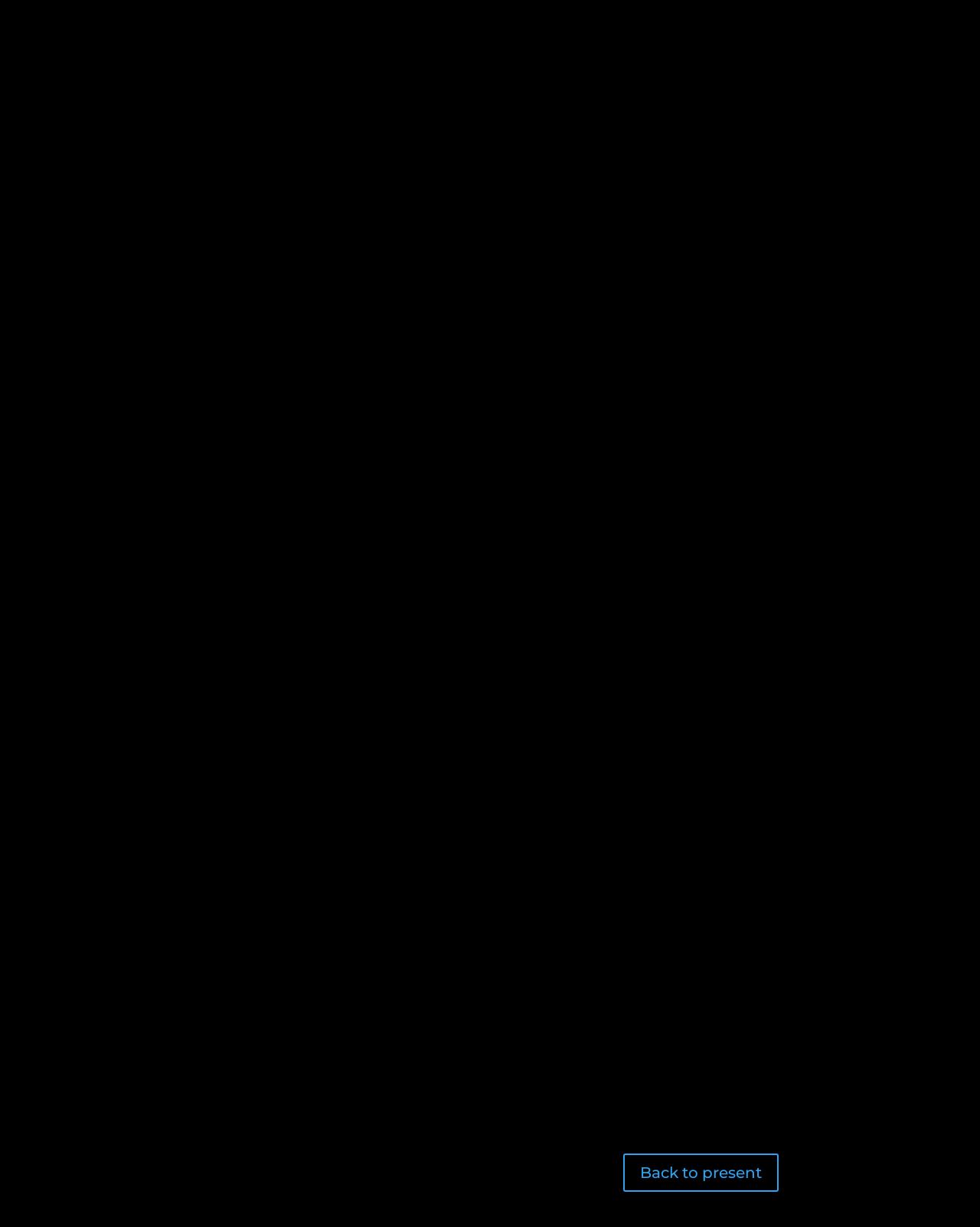Please provide the bounding box coordinates in the format (top-left x, top-left y, bottom-right x, bottom-right y). Remember, all values are floating point numbers between 0 and 1. What is the bounding box coordinate of the region described as: Back to present

[0.636, 0.94, 0.795, 0.972]